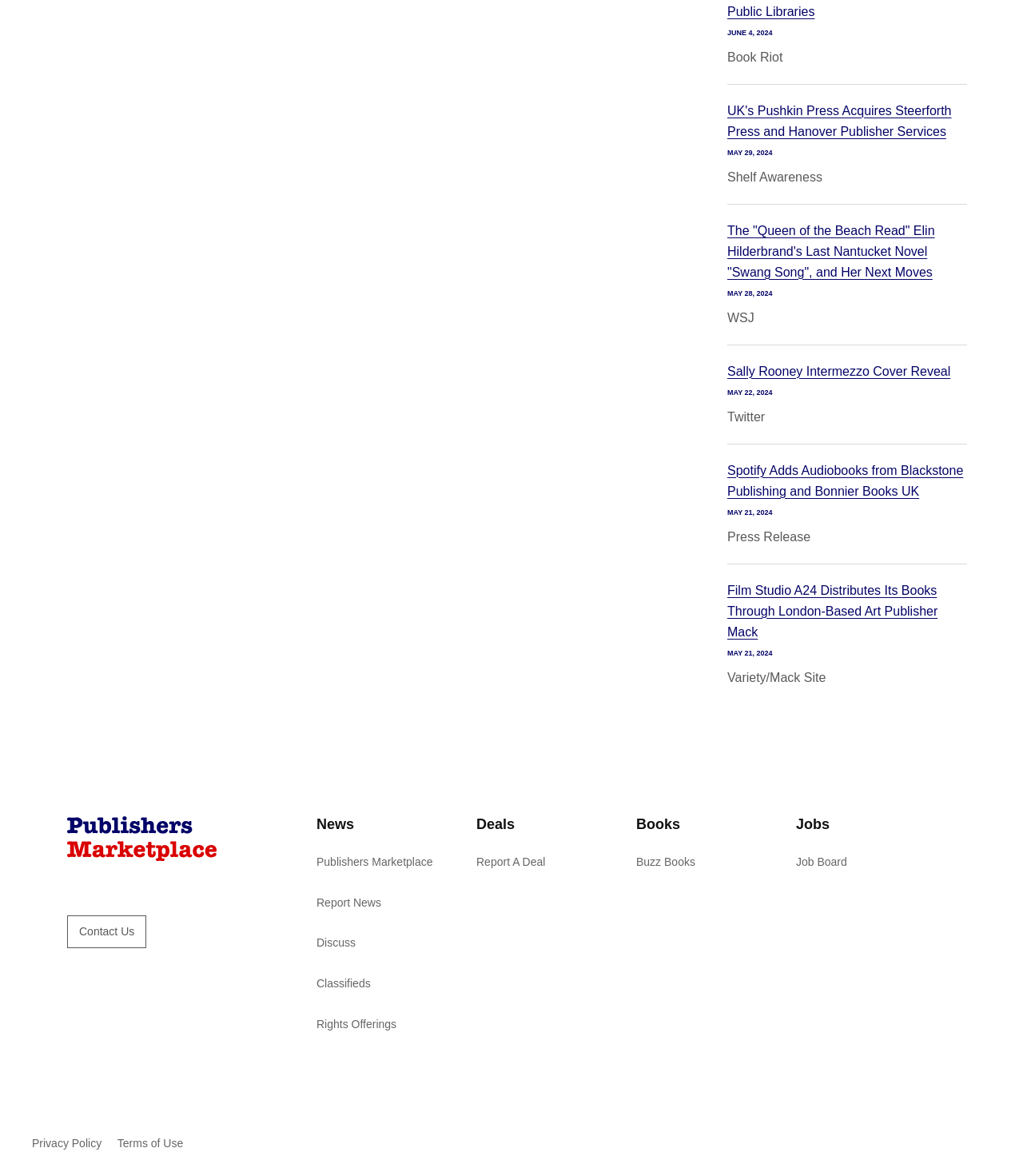What type of content is categorized under 'Books'?
Please analyze the image and answer the question with as much detail as possible.

The 'Books' category is located in the top-right section of the webpage, and it contains a link to 'Buzz Books', suggesting that it is a type of book or literary content.